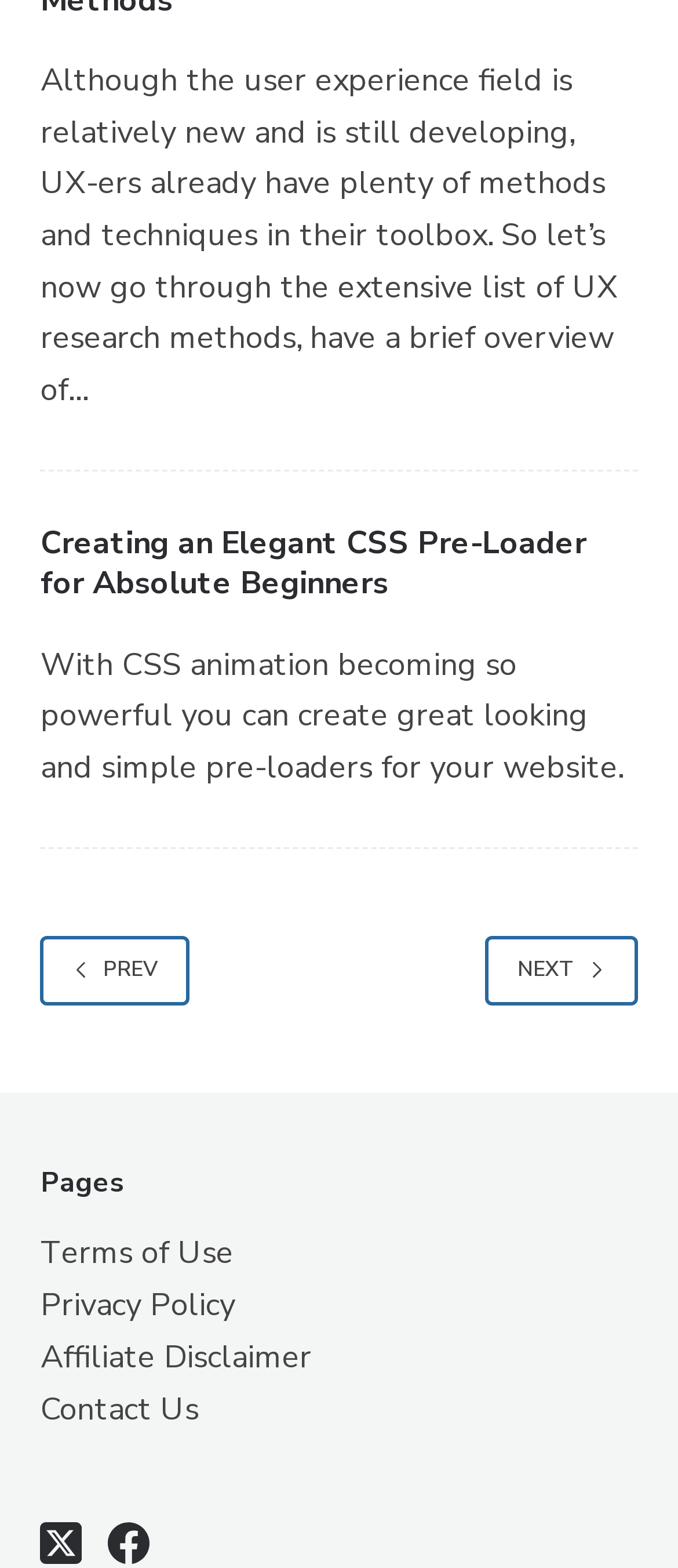Determine the bounding box coordinates of the target area to click to execute the following instruction: "Click on the 'Creating an Elegant CSS Pre-Loader for Absolute Beginners' link."

[0.06, 0.333, 0.865, 0.385]